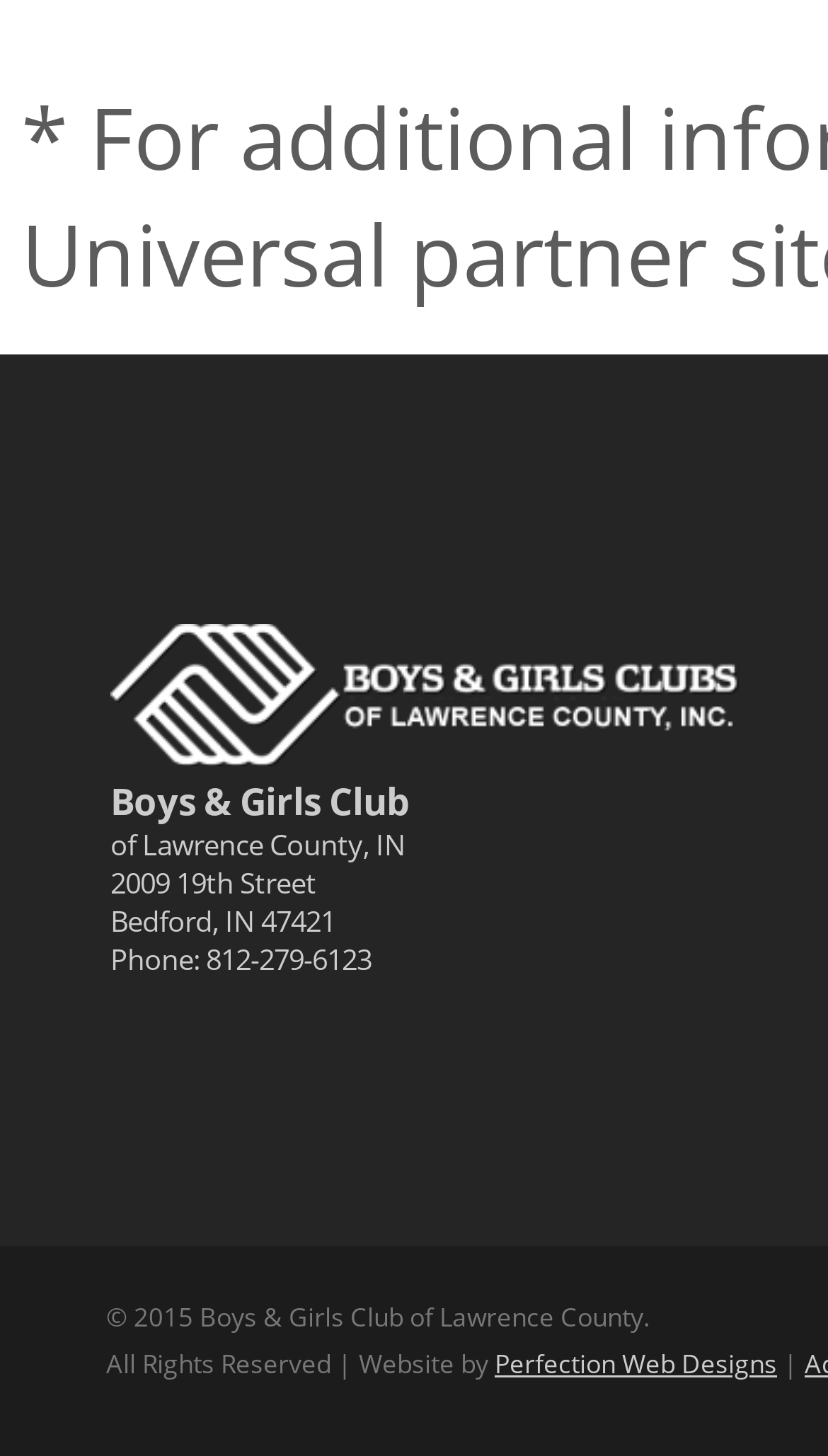What is the phone number of the Boys & Girls Club?
Using the image, answer in one word or phrase.

812-279-6123